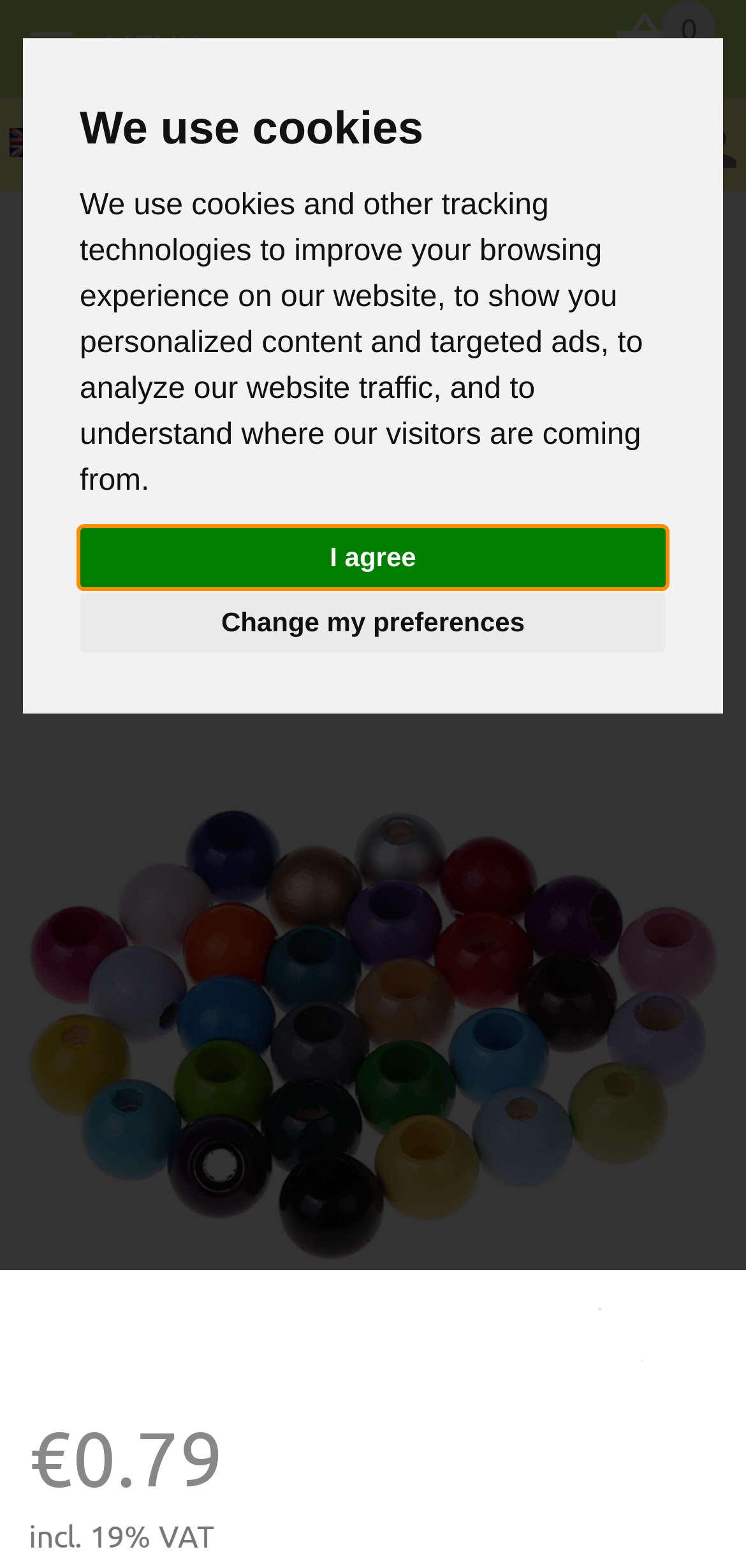Identify the bounding box coordinates for the UI element described as follows: "TOP MENU". Ensure the coordinates are four float numbers between 0 and 1, formatted as [left, top, right, bottom].

None